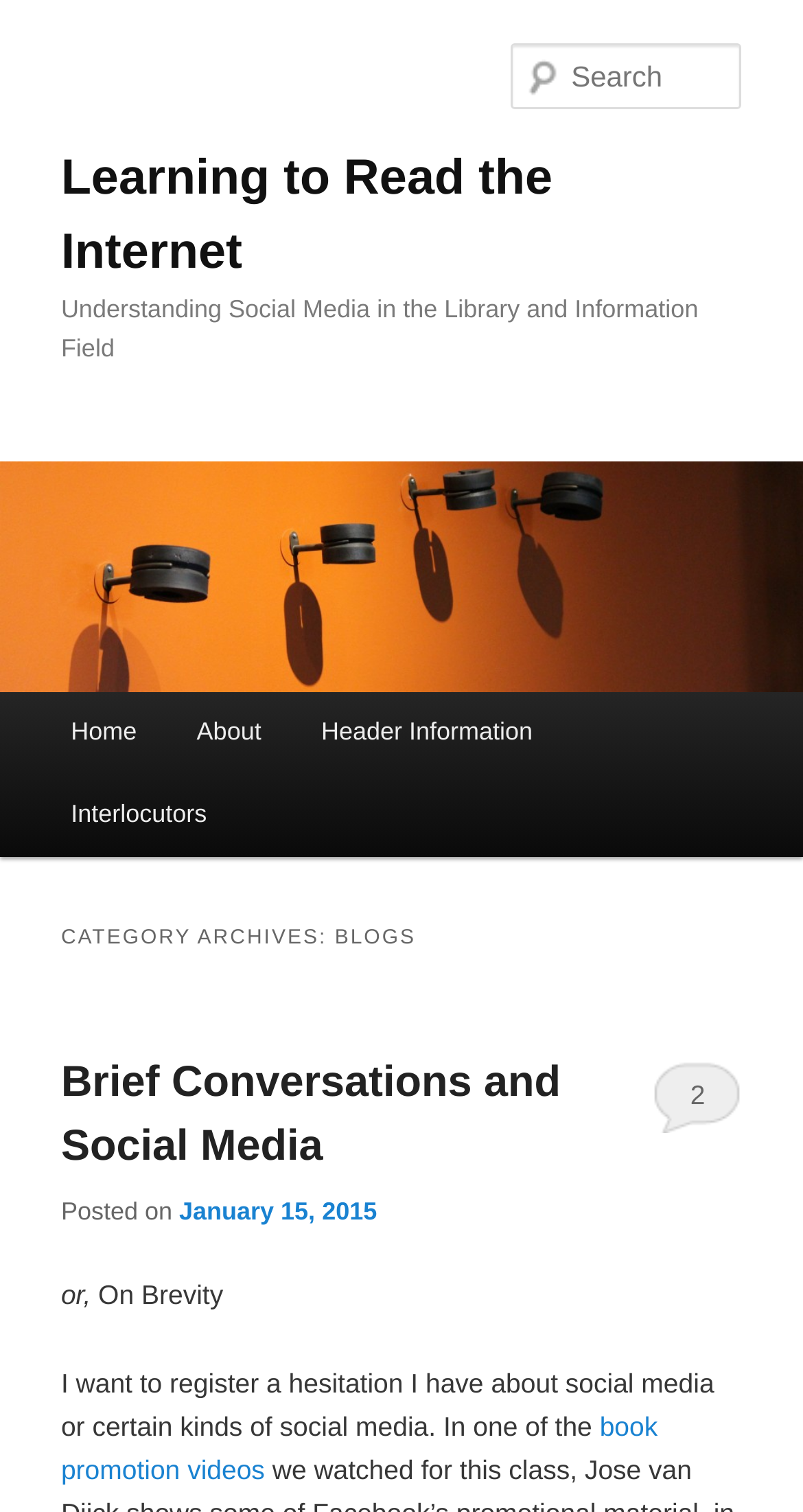Could you specify the bounding box coordinates for the clickable section to complete the following instruction: "Go to the home page"?

[0.051, 0.457, 0.208, 0.512]